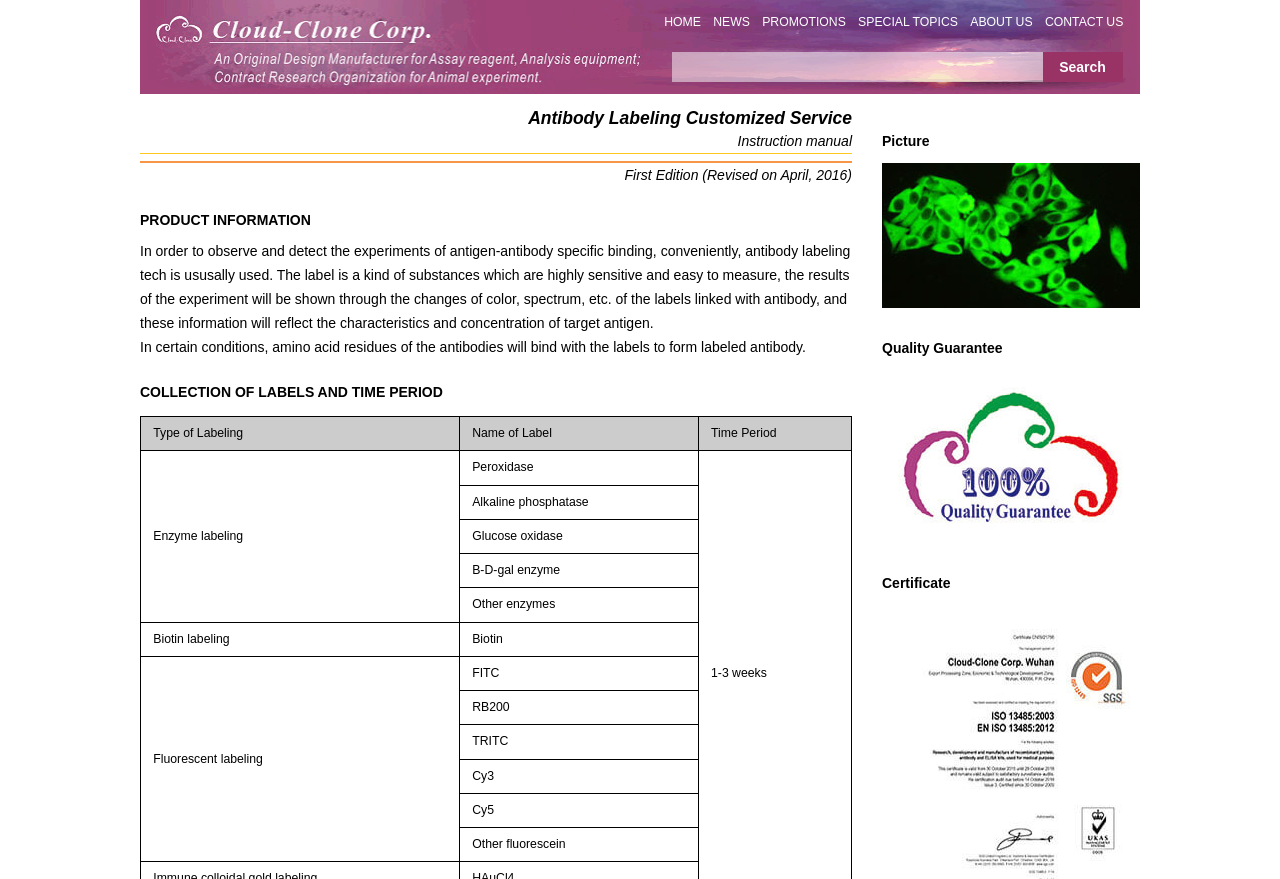What is the certificate provided for antibody labeling?
Analyze the screenshot and provide a detailed answer to the question.

The webpage has a section dedicated to certificates, which suggests that the company provides a certificate for its antibody labeling services. Although the exact details of the certificate are not specified, it implies that the company provides some form of documentation or certification for its services.